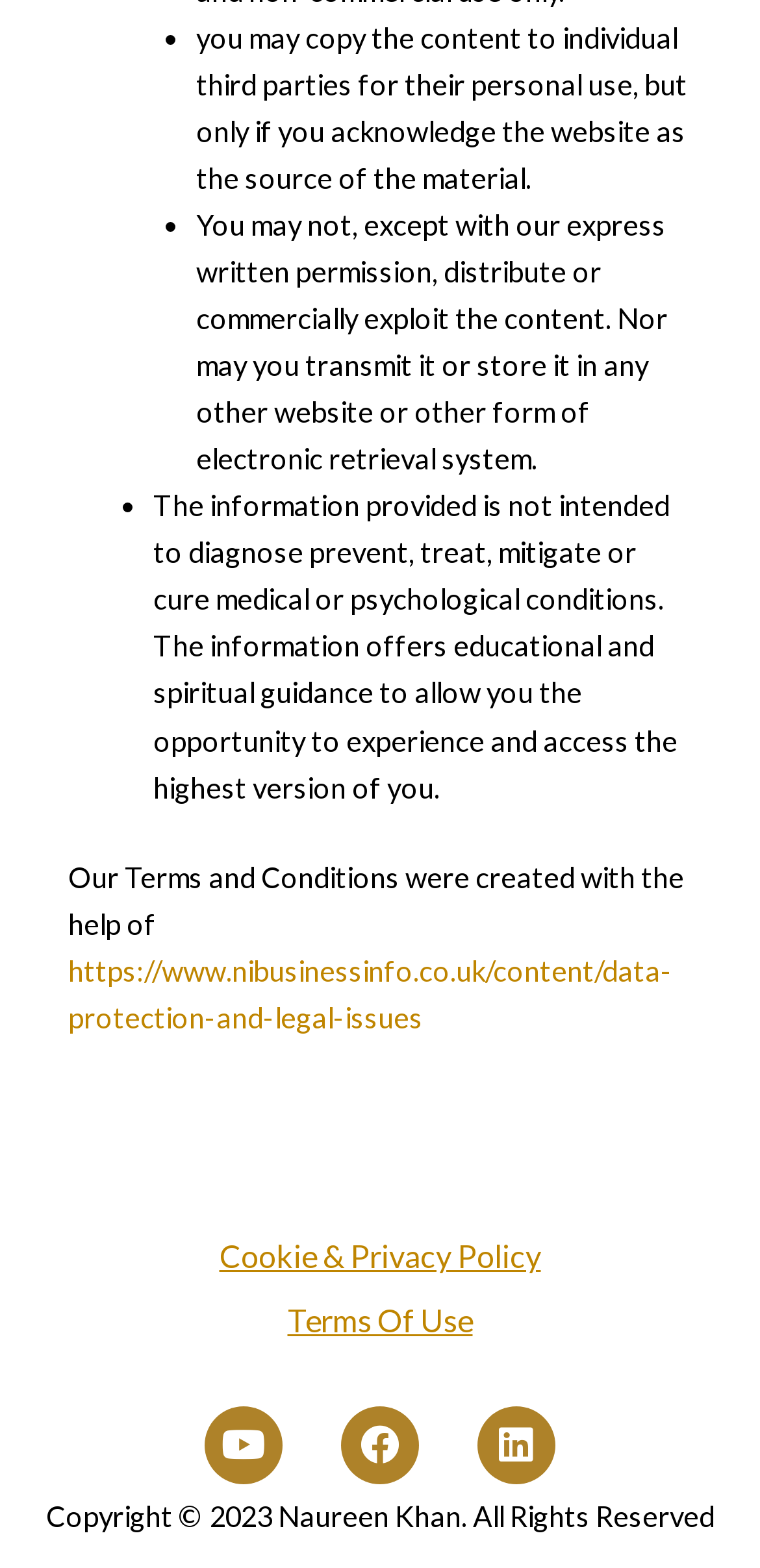Given the webpage screenshot and the description, determine the bounding box coordinates (top-left x, top-left y, bottom-right x, bottom-right y) that define the location of the UI element matching this description: Facebook

[0.449, 0.897, 0.551, 0.947]